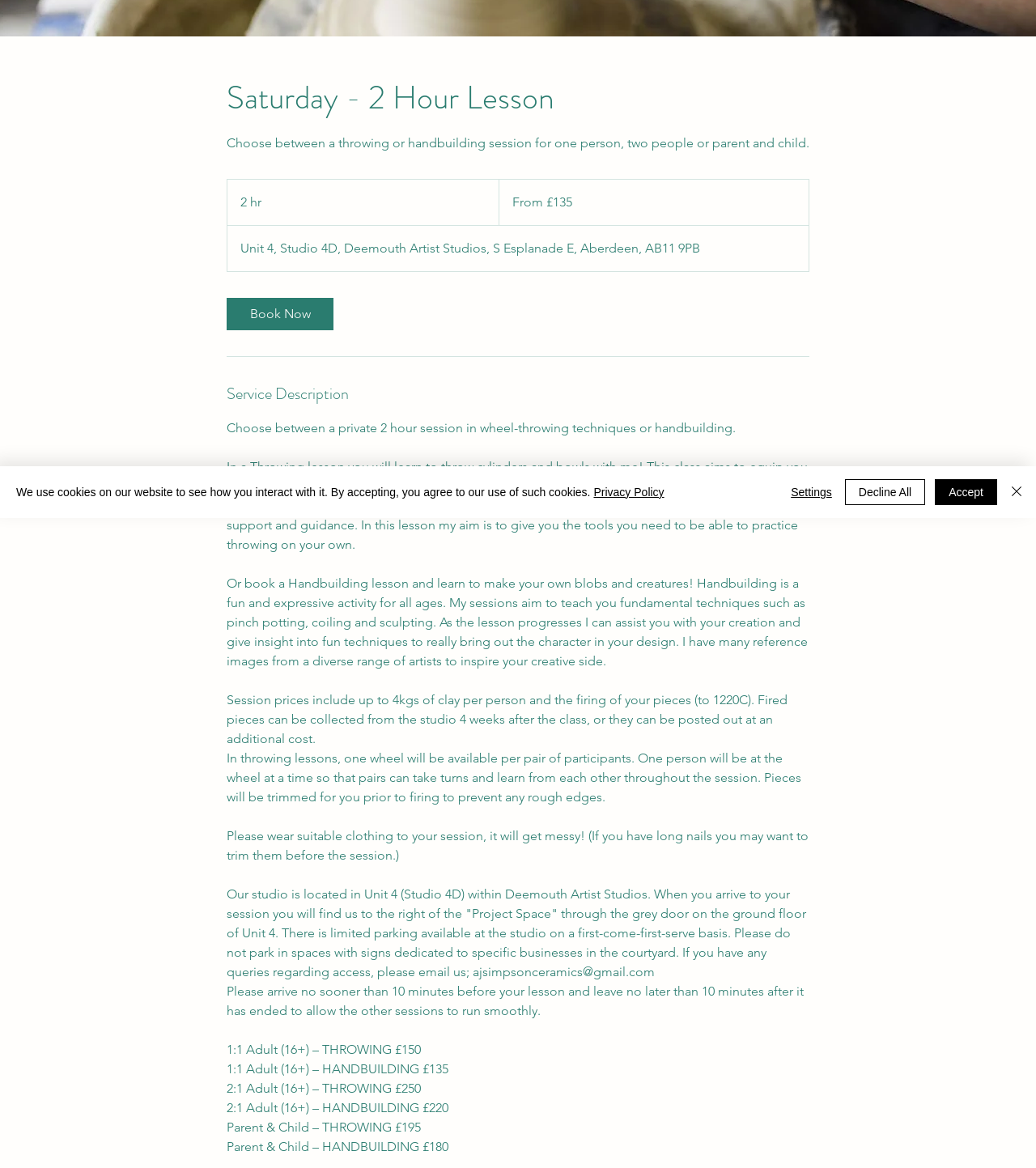Based on the element description: "Accept", identify the UI element and provide its bounding box coordinates. Use four float numbers between 0 and 1, [left, top, right, bottom].

[0.902, 0.41, 0.962, 0.432]